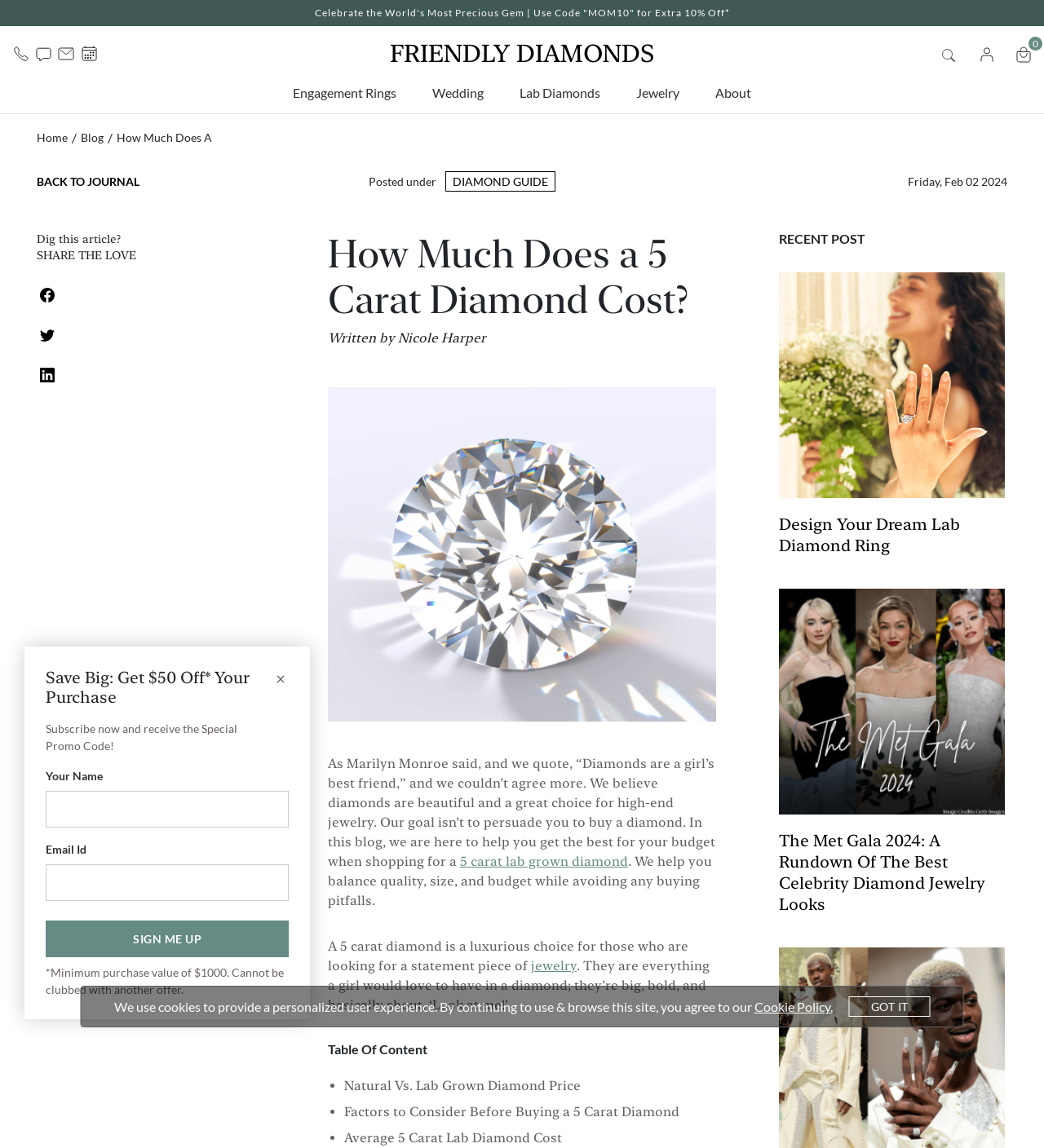Provide a brief response to the question below using one word or phrase:
What is the purpose of the website?

Sell diamonds and jewelry